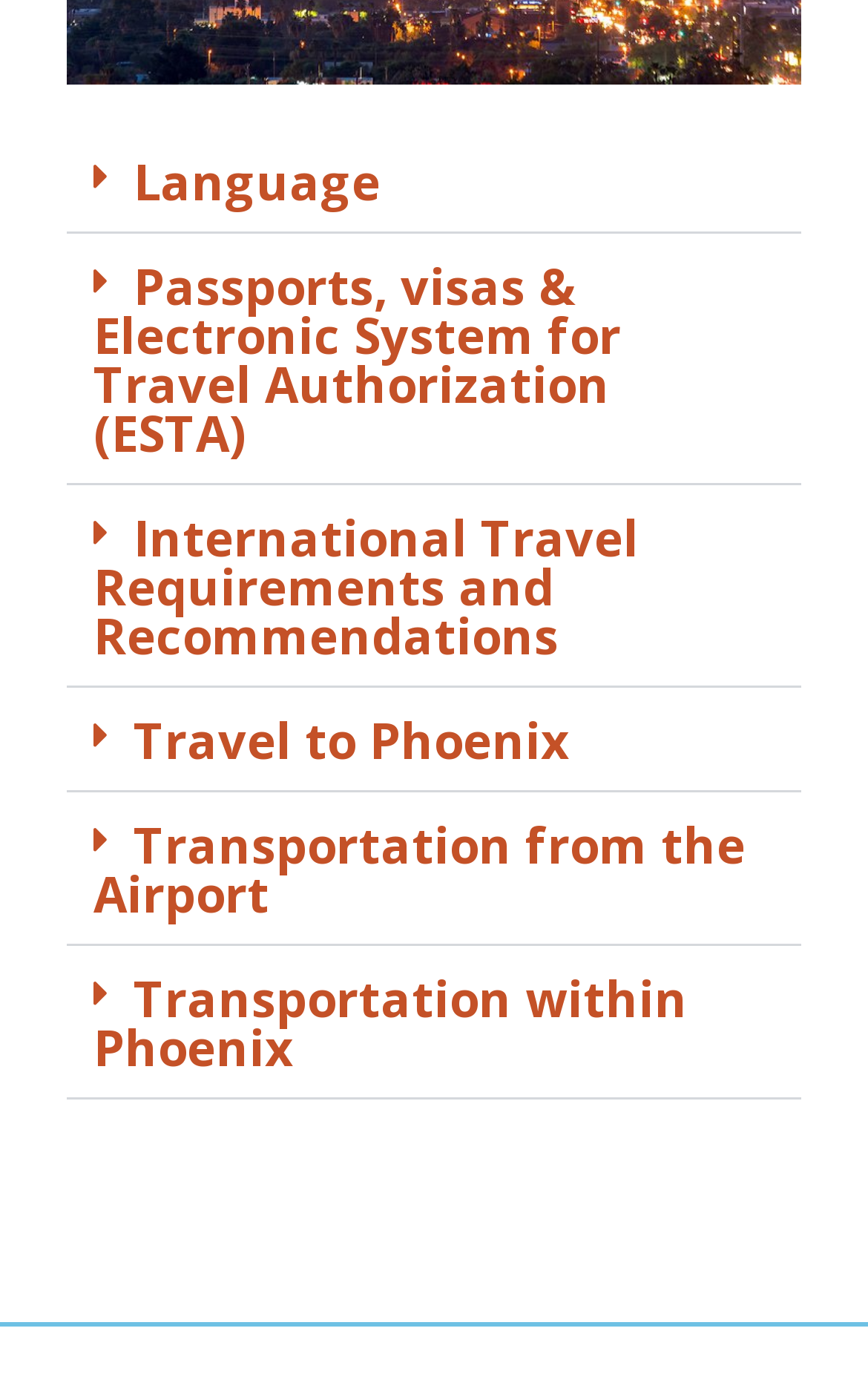Please identify the bounding box coordinates of the element I need to click to follow this instruction: "Learn about Transportation from the Airport".

[0.077, 0.565, 0.923, 0.675]